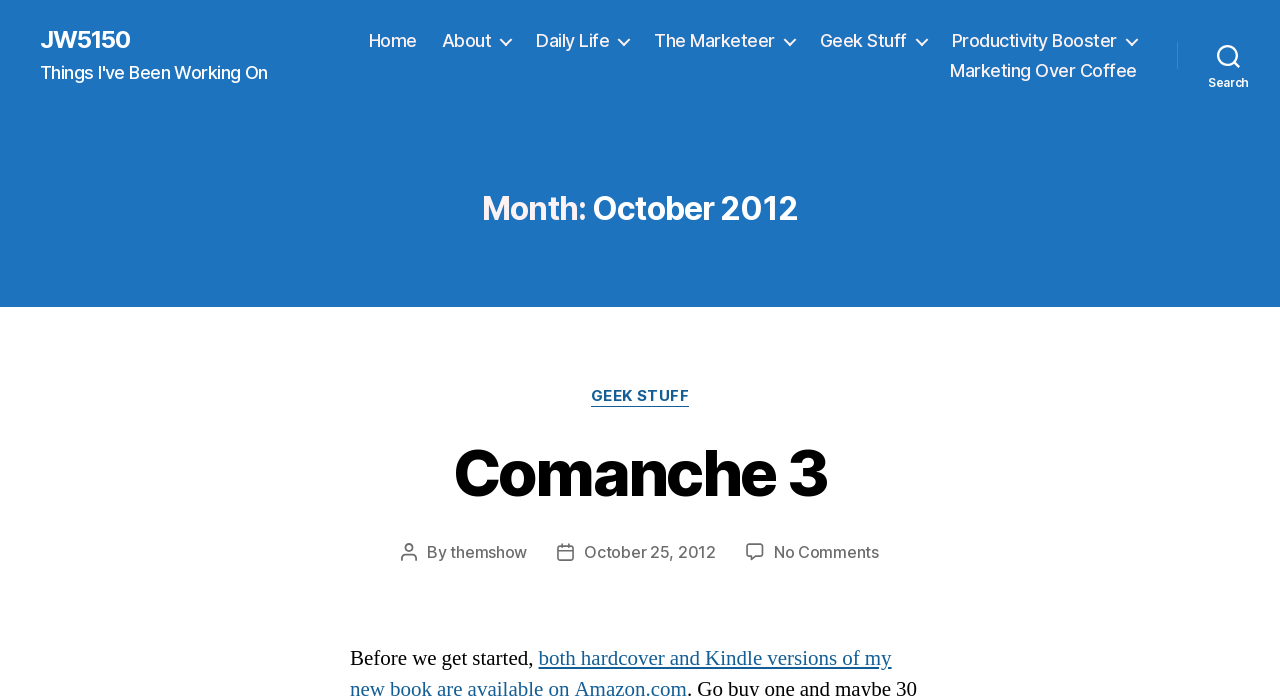Please specify the bounding box coordinates of the clickable region necessary for completing the following instruction: "visit themshow's profile". The coordinates must consist of four float numbers between 0 and 1, i.e., [left, top, right, bottom].

[0.352, 0.779, 0.412, 0.808]